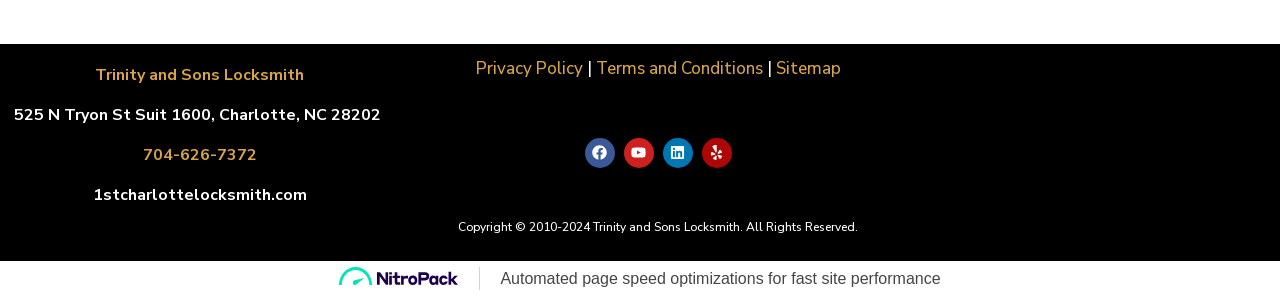Identify the bounding box for the described UI element. Provide the coordinates in (top-left x, top-left y, bottom-right x, bottom-right y) format with values ranging from 0 to 1: Privacy Policy

[0.372, 0.192, 0.455, 0.27]